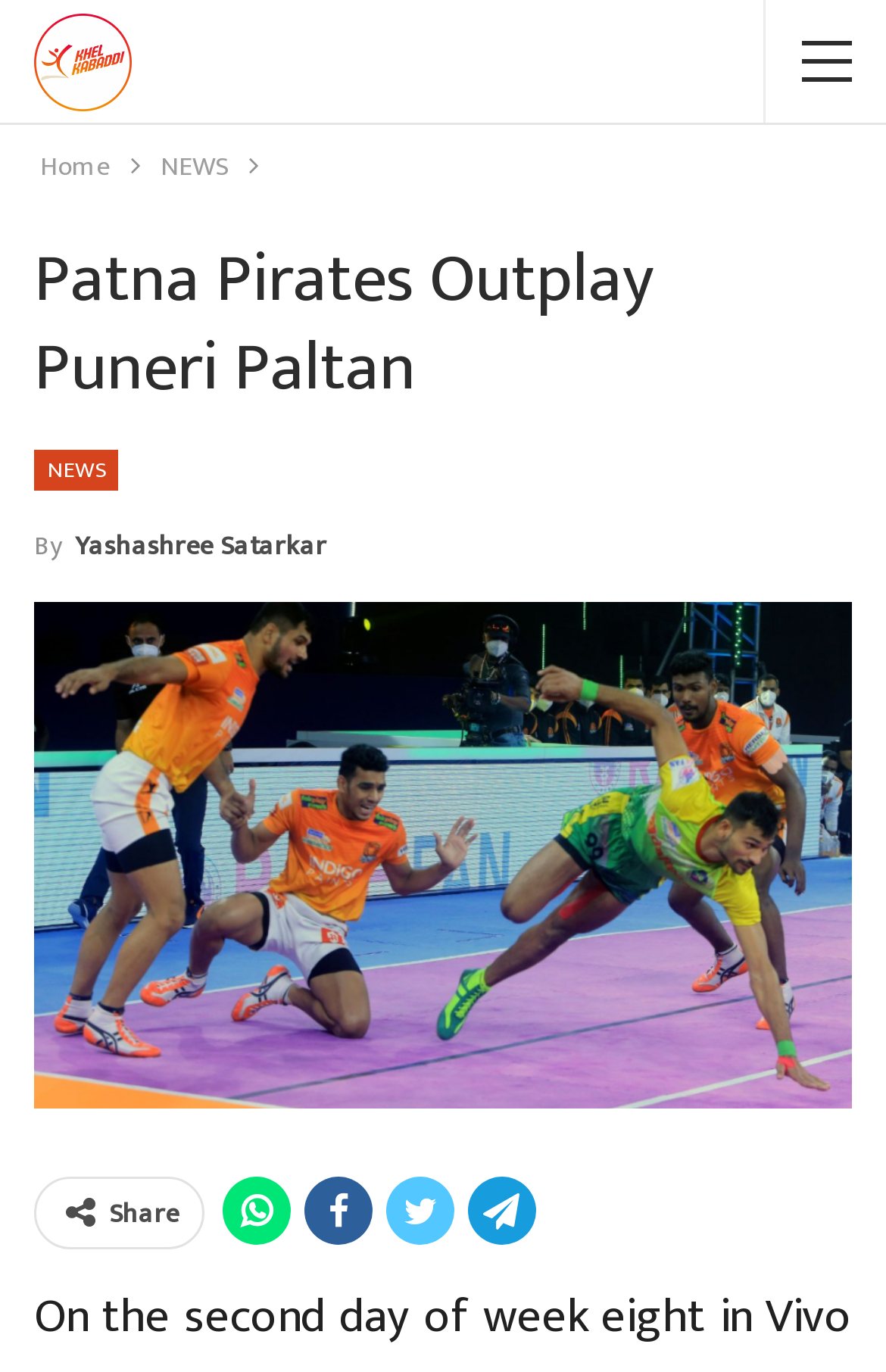Analyze and describe the webpage in a detailed narrative.

The webpage is about a news article discussing a match between Patna Pirates and Puneri Paltan in the Vivo Pro Kabaddi League. At the top-left corner, there is an image with the text "Khel Kabaddi". Below the image, there is a navigation bar with breadcrumbs, containing links to "Home" and "NEWS". 

The main content of the webpage is a news article with a heading "Patna Pirates Outplay Puneri Paltan" located at the top-center of the page. The article is attributed to the author "Yashashree Satarkar", whose name is mentioned below the heading. 

On the top-right side of the page, there is a secondary navigation bar with a link to "NEWS" again. At the bottom of the page, there are social media sharing links, including Facebook, Twitter, LinkedIn, and WhatsApp, represented by their respective icons. The "Share" text is located to the left of these icons.